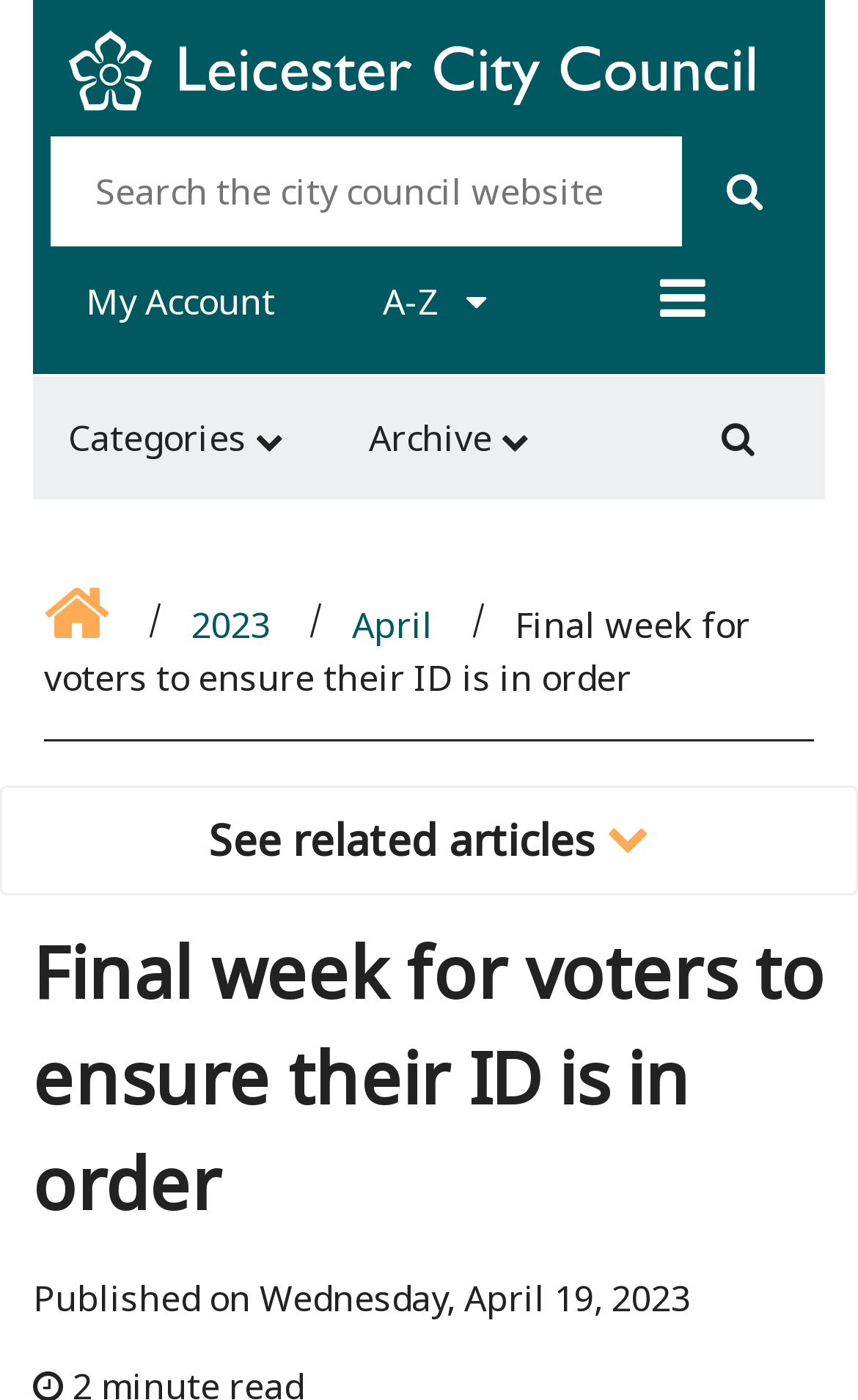Please provide a detailed answer to the question below by examining the image:
What is the date of publication?

I found the answer by looking at the StaticText element which says 'Published on Wednesday, April 19, 2023'. This element is located at the bottom of the webpage.